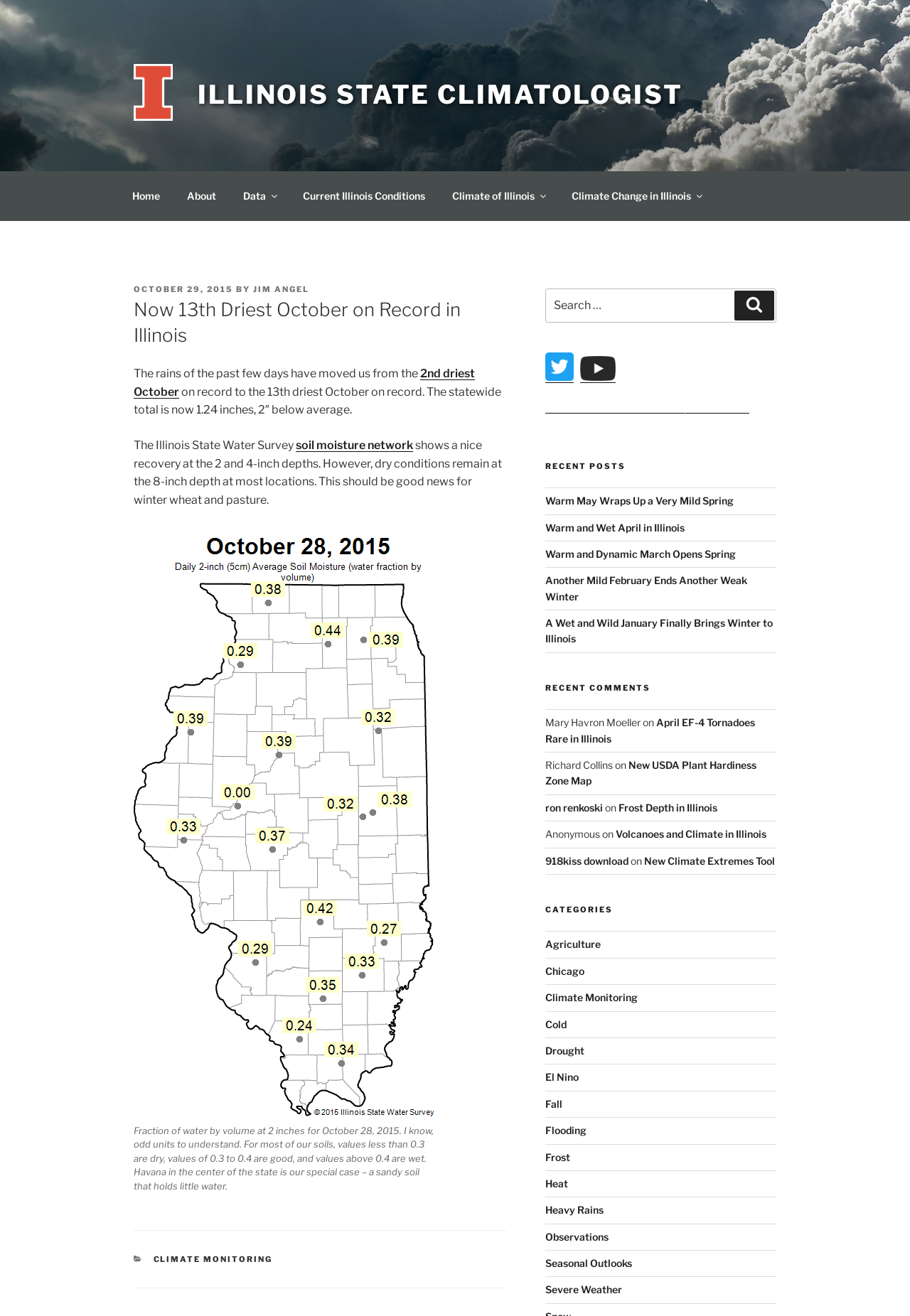Provide a comprehensive caption for the webpage.

This webpage is about the Illinois State Climatologist, with a focus on climate-related news and information. At the top, there is a navigation menu with links to "Home", "About", "Data", and other sections. Below this, there is a prominent link to "ILLINOIS STATE CLIMATOLOGIST" and an image with the same name.

The main content of the page is an article titled "Now 13th Driest October on Record in Illinois". The article is dated October 29, 2015, and is written by Jim Angel. The text discusses the dry weather conditions in Illinois, with the statewide total rainfall being 1.24 inches, 2 inches below average. The article also mentions the recovery of soil moisture at certain depths and its implications for winter wheat and pasture.

Below the article, there is a figure with a caption describing the fraction of water by volume at 2 inches for October 28, 2015. The figure is accompanied by a detailed explanation of the data.

On the right side of the page, there is a search bar with a button to search for specific terms. Below this, there are links to recent posts, including "Warm May Wraps Up a Very Mild Spring" and "A Wet and Wild January Finally Brings Winter to Illinois". There are also links to recent comments, with names and dates attached to each comment.

Further down the page, there are headings for "CATEGORIES" and "RECENT POSTS", with links to various categories such as "Agriculture", "Chicago", and "Climate Monitoring". There are also links to other recent posts, including "Volcanoes and Climate in Illinois" and "New Climate Extremes Tool".